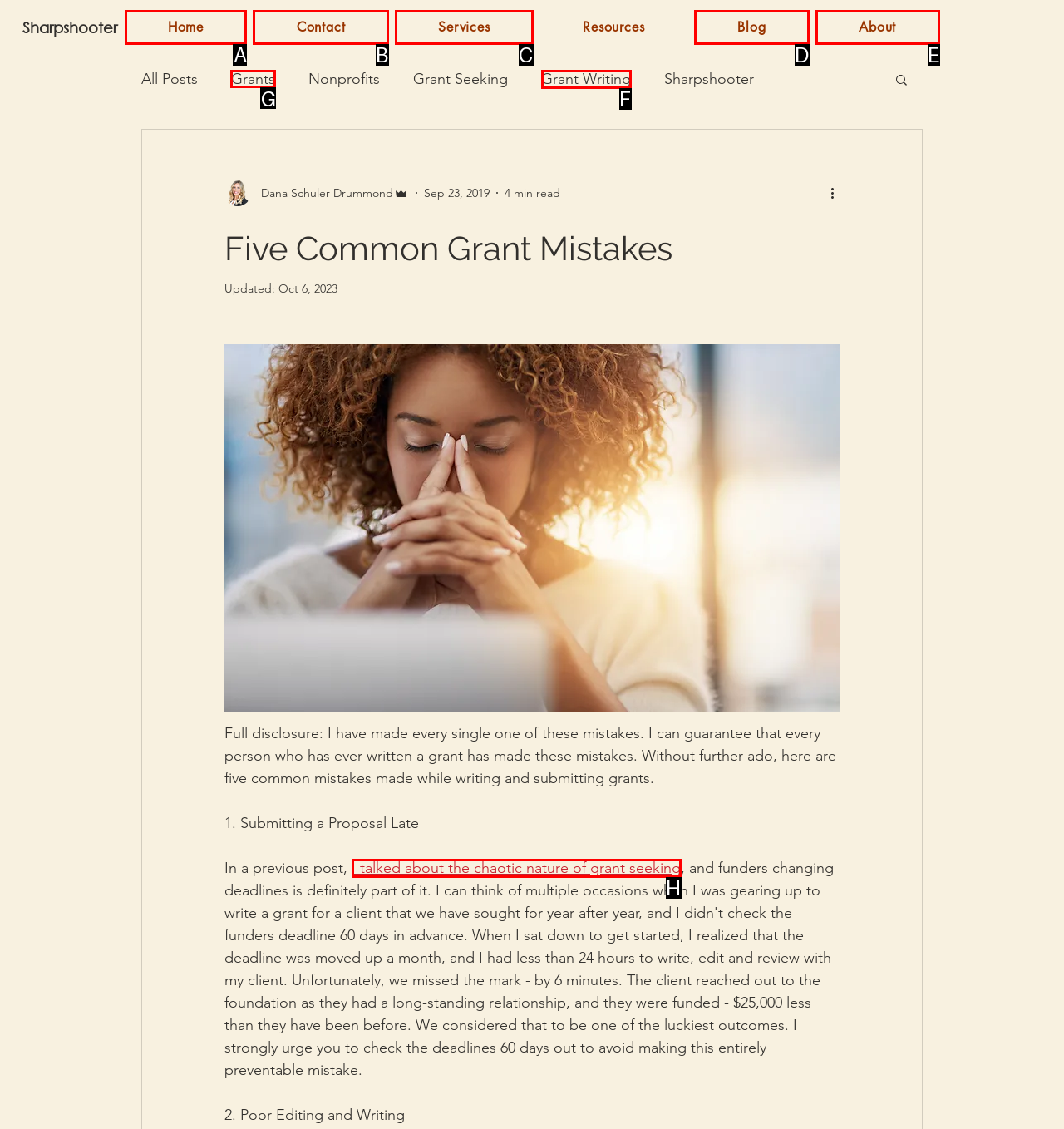Select the proper HTML element to perform the given task: Read the 'Grants' blog post Answer with the corresponding letter from the provided choices.

G